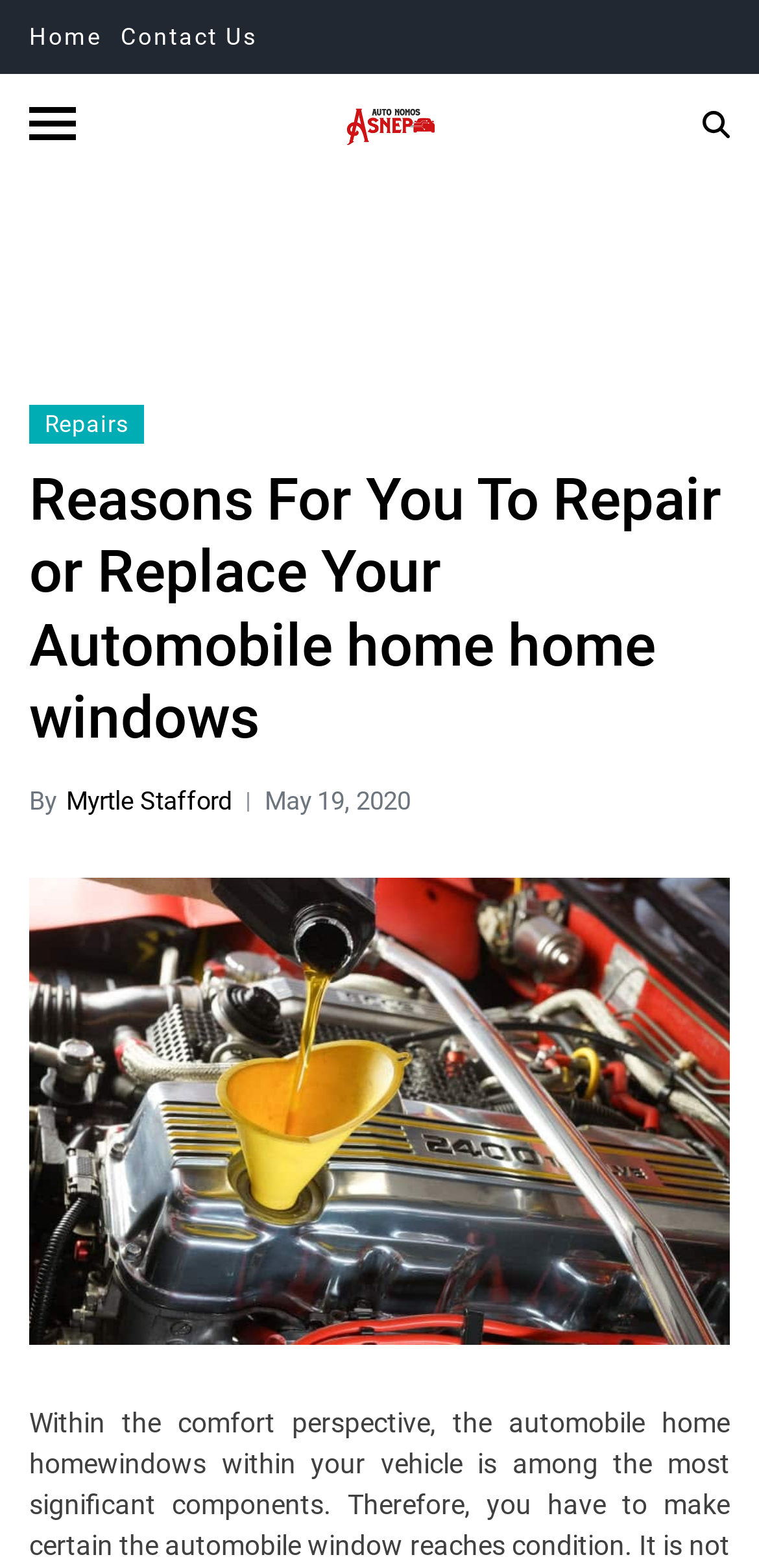Locate the coordinates of the bounding box for the clickable region that fulfills this instruction: "open off canvas".

[0.038, 0.069, 0.1, 0.09]